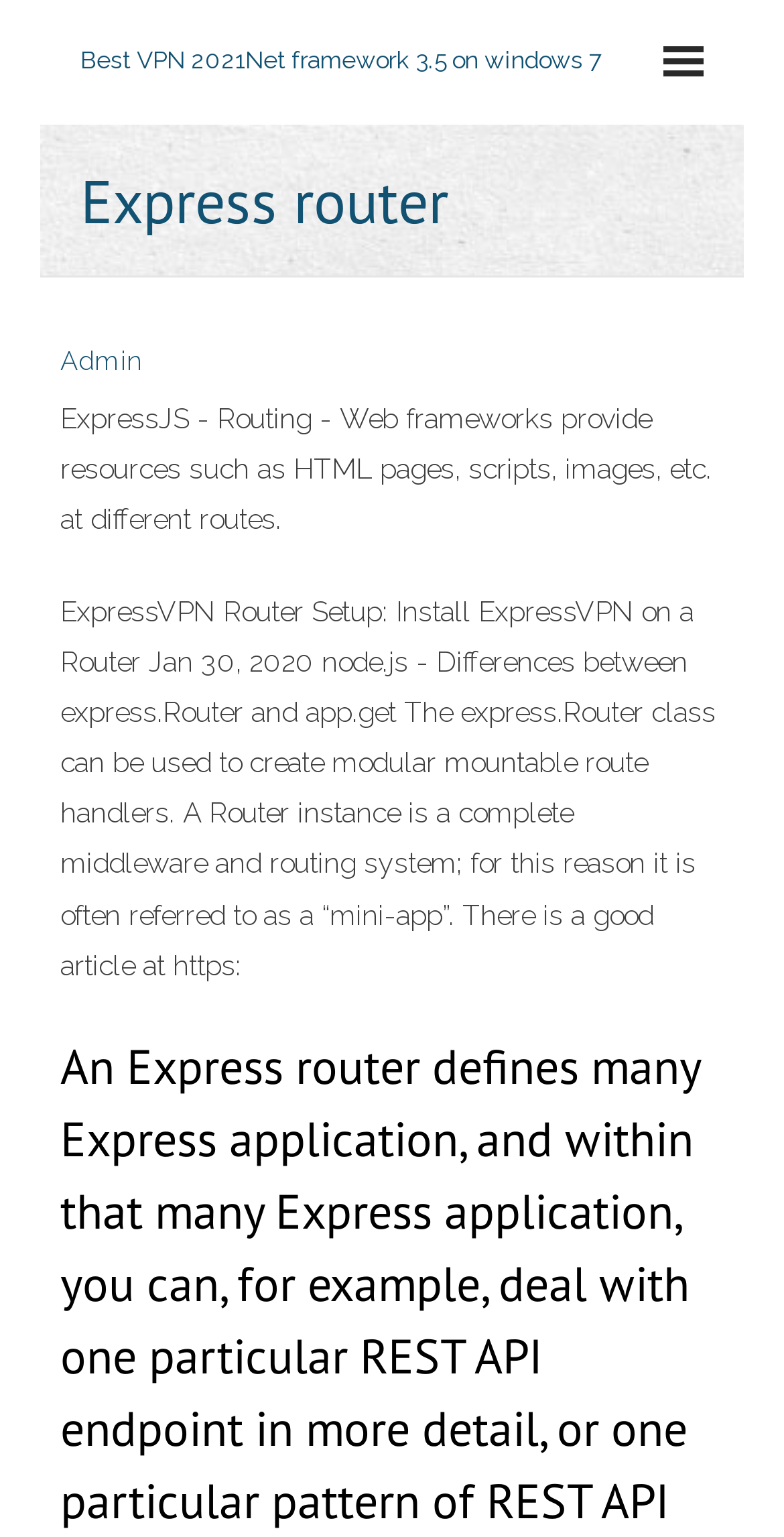What is the link text that mentions Net framework 3.5 on windows 7?
Based on the image, answer the question in a detailed manner.

I found the link text by looking at the webpage content, specifically the link element with the text 'Best VPN 2021Net framework 3.5 on windows 7'.